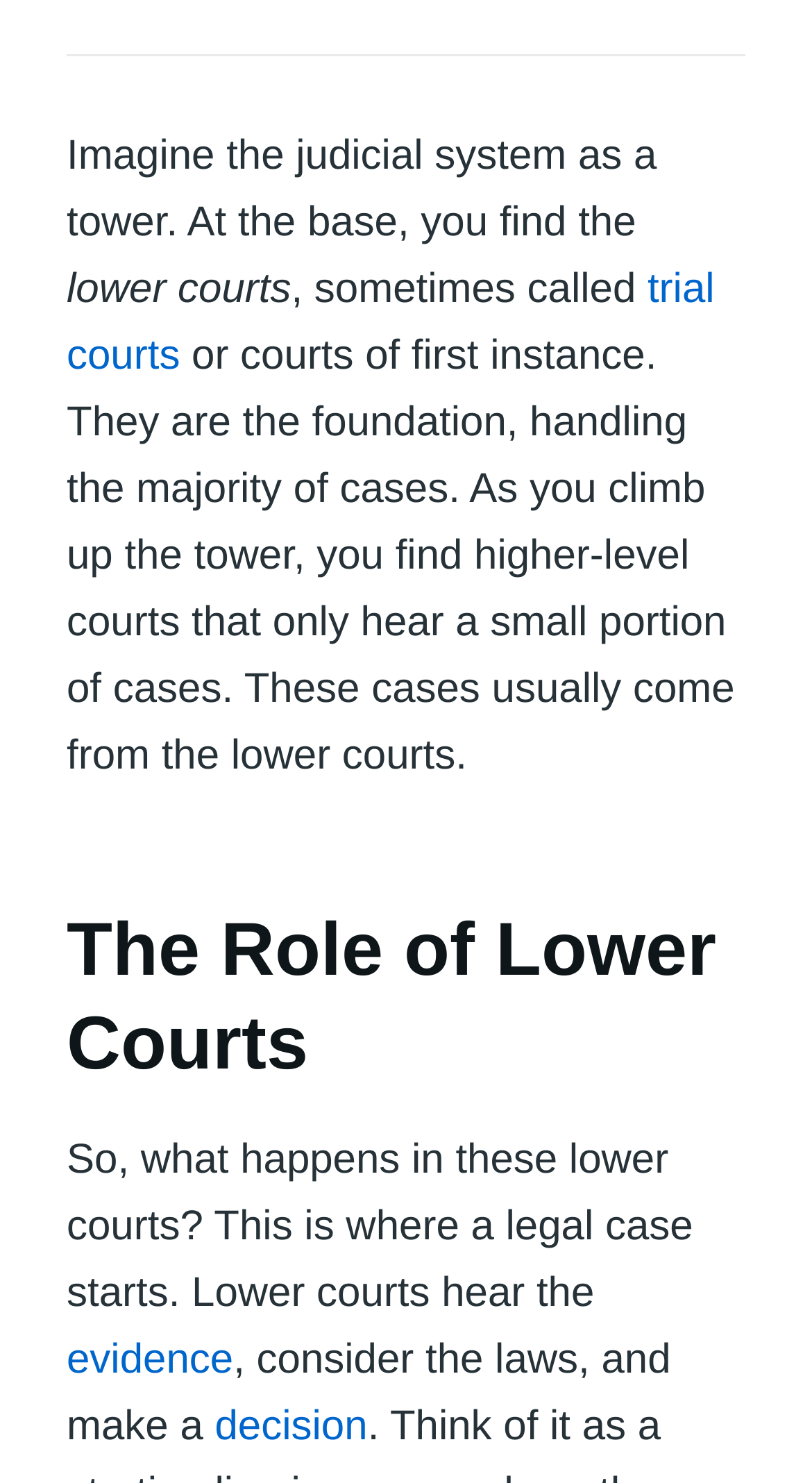Reply to the question below using a single word or brief phrase:
What is the result of considering laws in lower courts?

decision